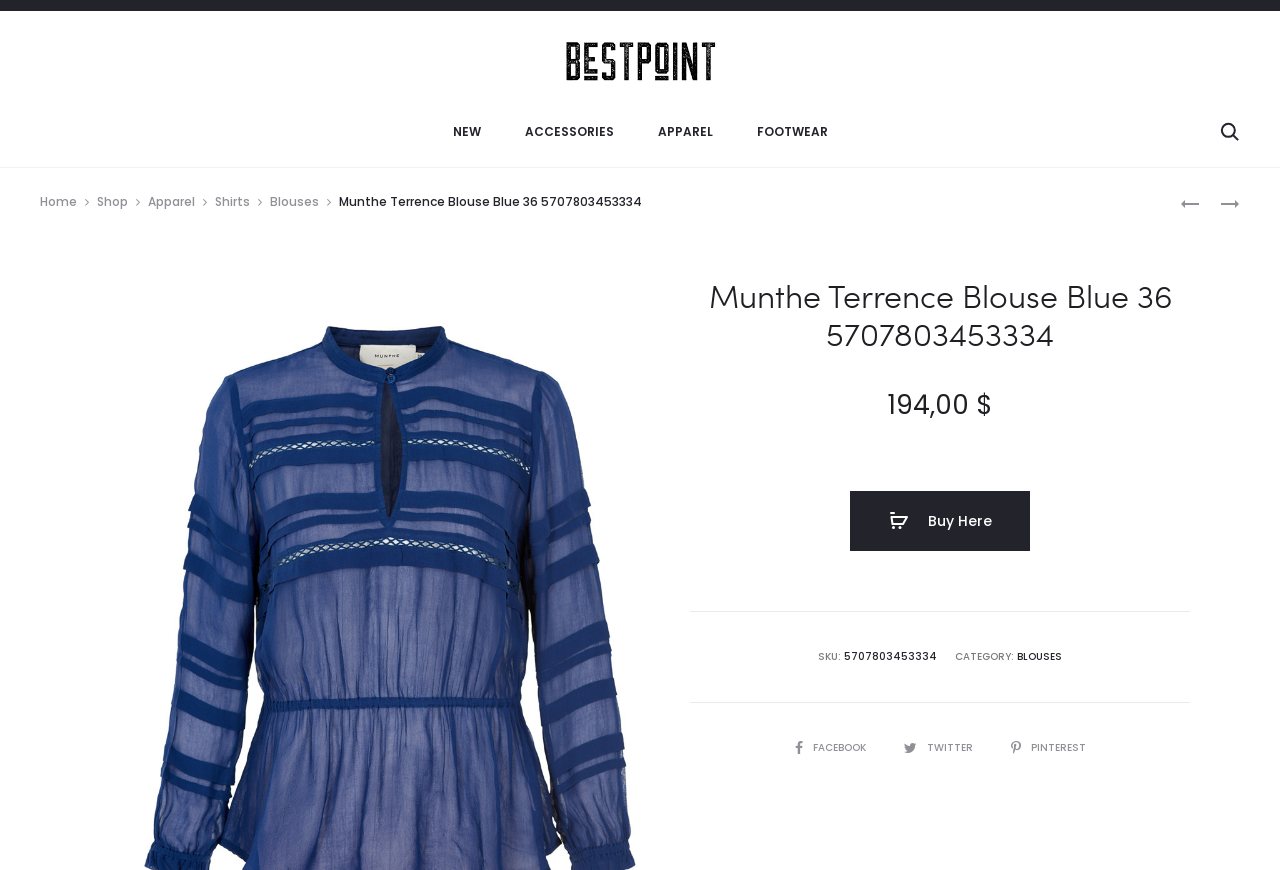What is the category of the product?
Using the image as a reference, answer the question with a short word or phrase.

BLOUSES